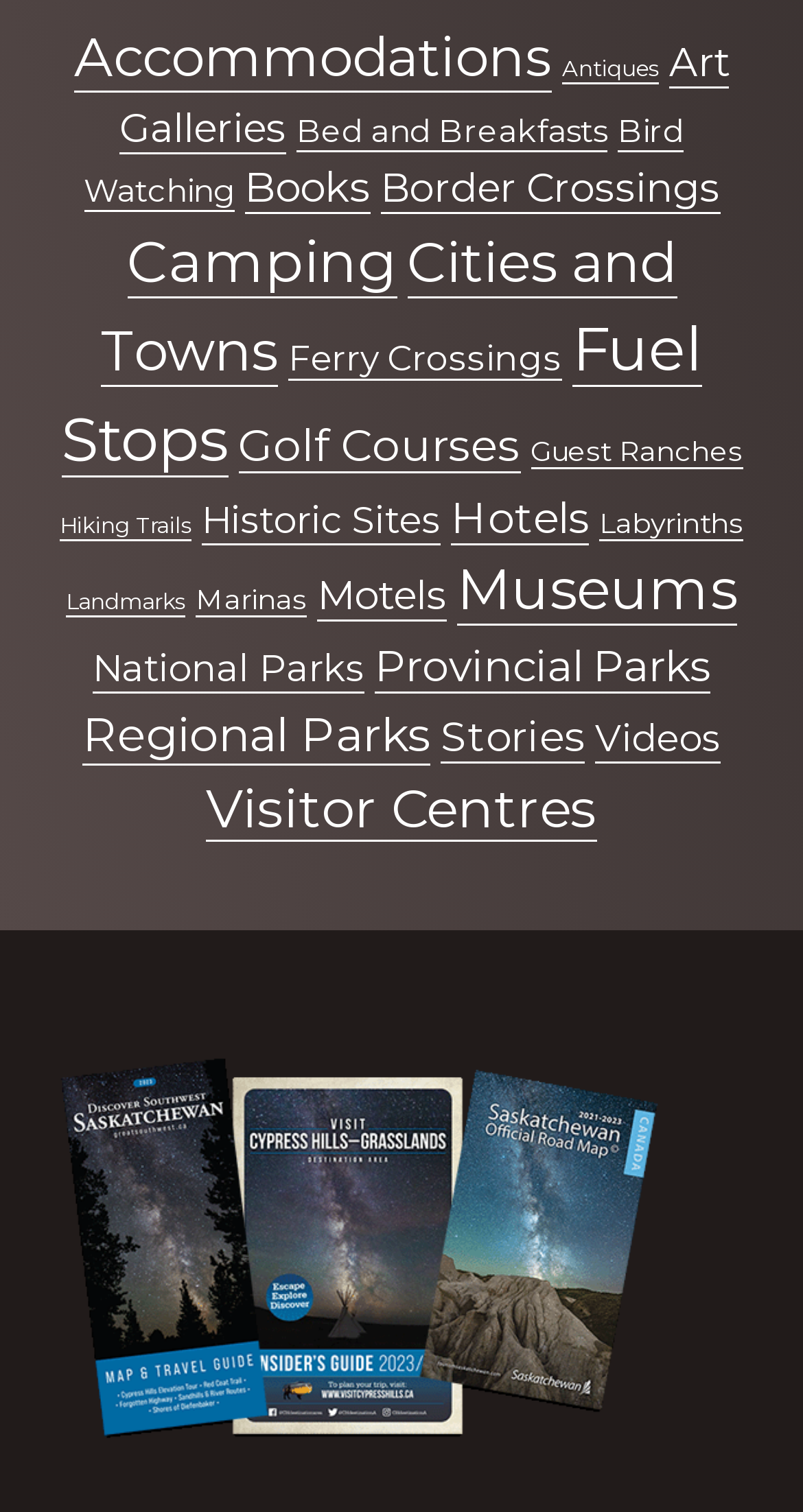Please provide a one-word or short phrase answer to the question:
What is the second category from the top?

Antiques